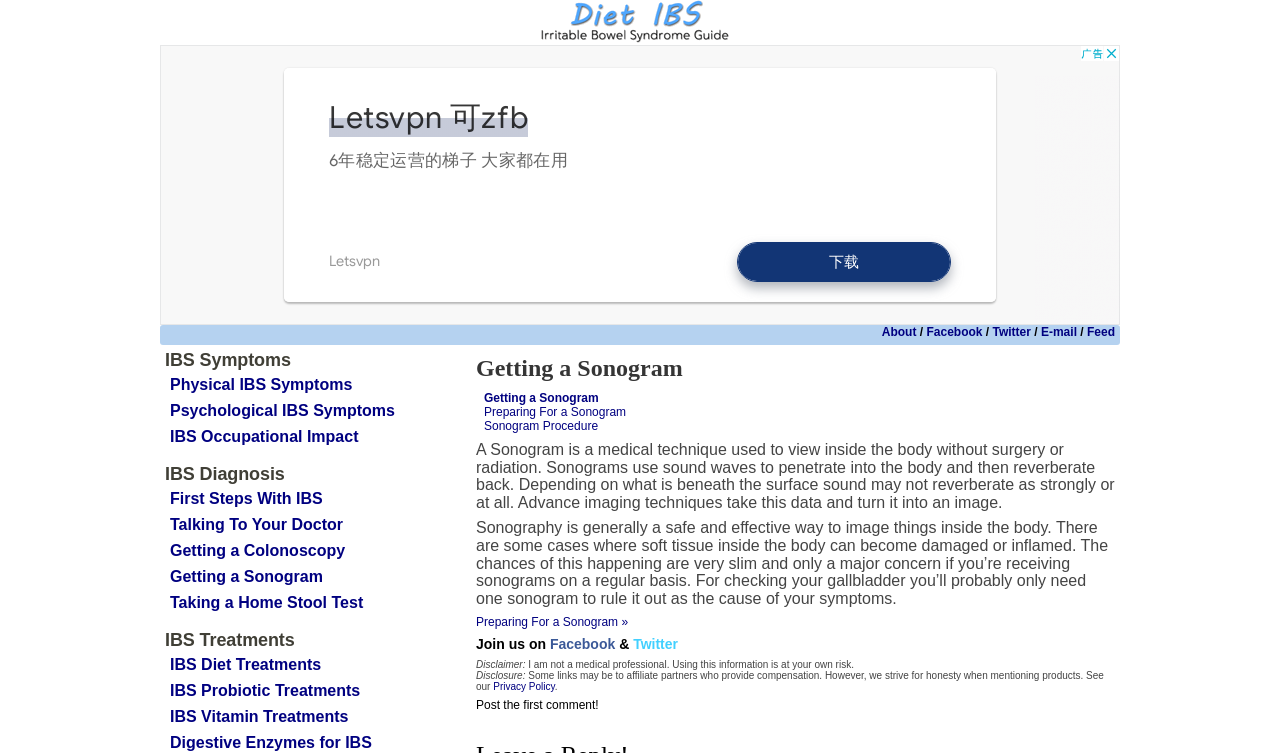Determine the bounding box coordinates in the format (top-left x, top-left y, bottom-right x, bottom-right y). Ensure all values are floating point numbers between 0 and 1. Identify the bounding box of the UI element described by: IBS Vitamin Treatments

[0.133, 0.94, 0.272, 0.963]